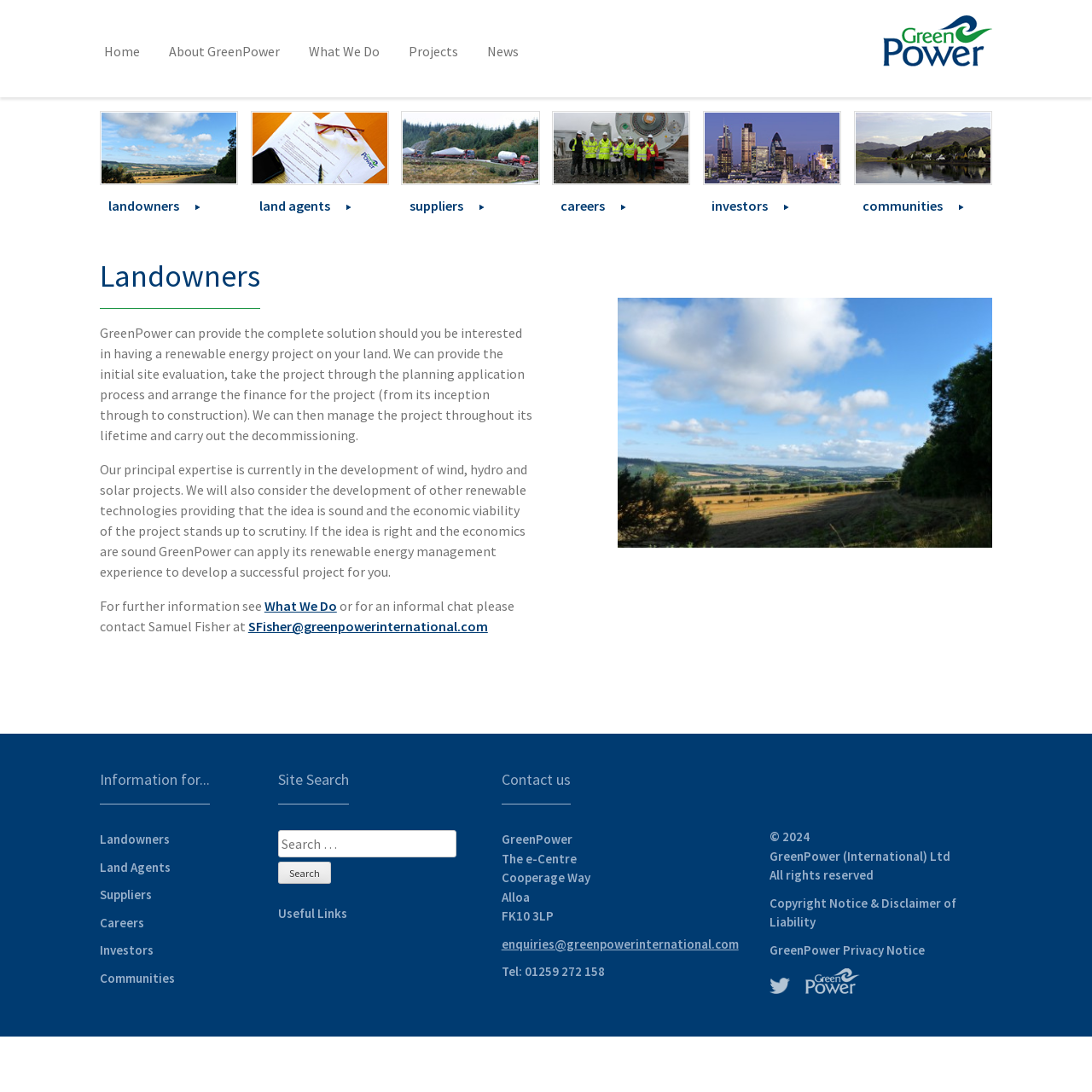Determine the bounding box for the HTML element described here: "landowners". The coordinates should be given as [left, top, right, bottom] with each number being a float between 0 and 1.

[0.091, 0.181, 0.183, 0.196]